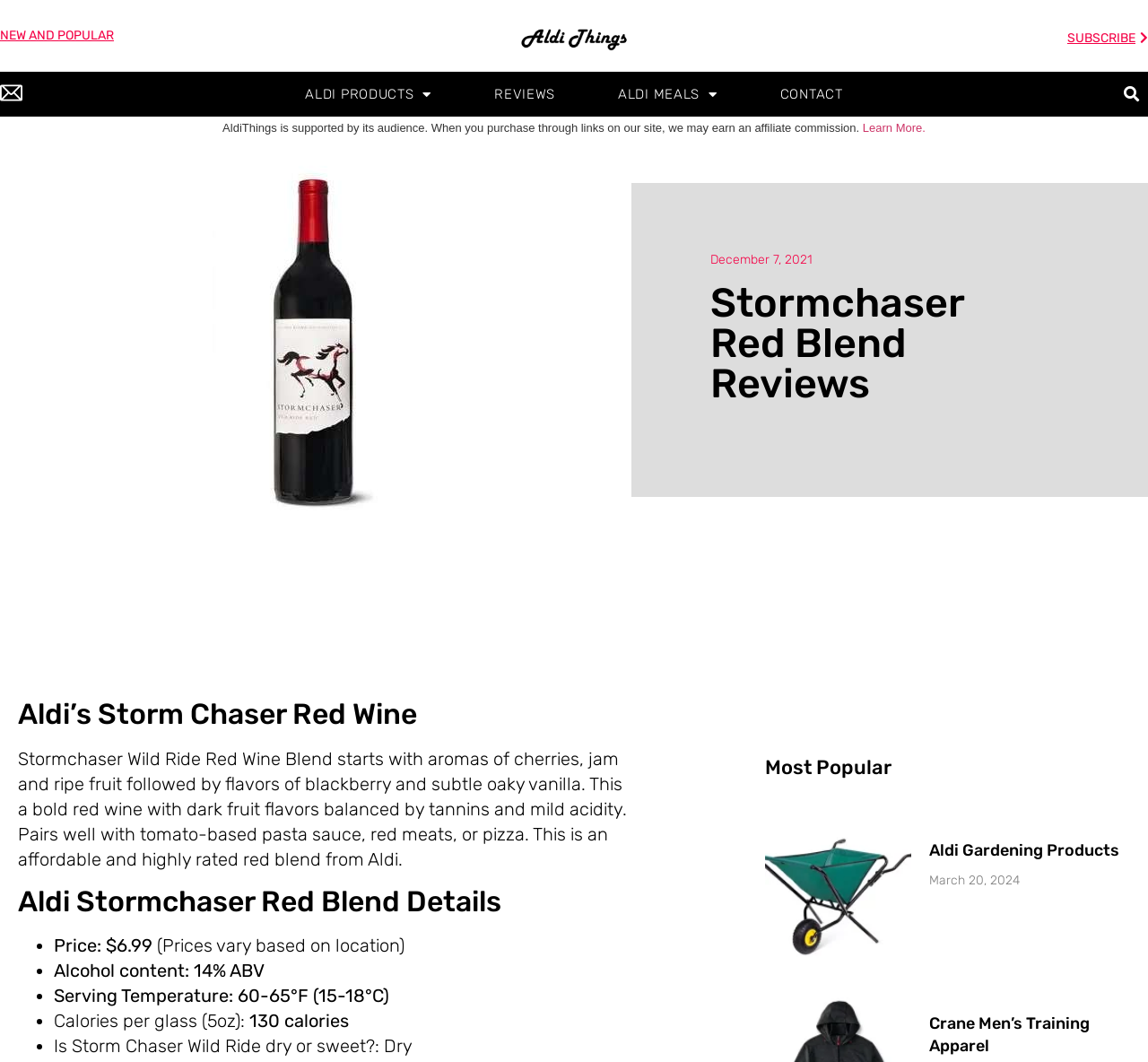What is the main heading of this webpage? Please extract and provide it.

Stormchaser Red Blend Reviews